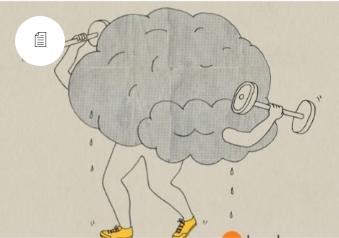What is the character underneath the brain wearing?
Use the information from the screenshot to give a comprehensive response to the question.

The character underneath the brain has drawn legs and is wearing bright yellow shoes, which further emphasizes a playful and light-hearted approach to the topic of mental health and wellness.